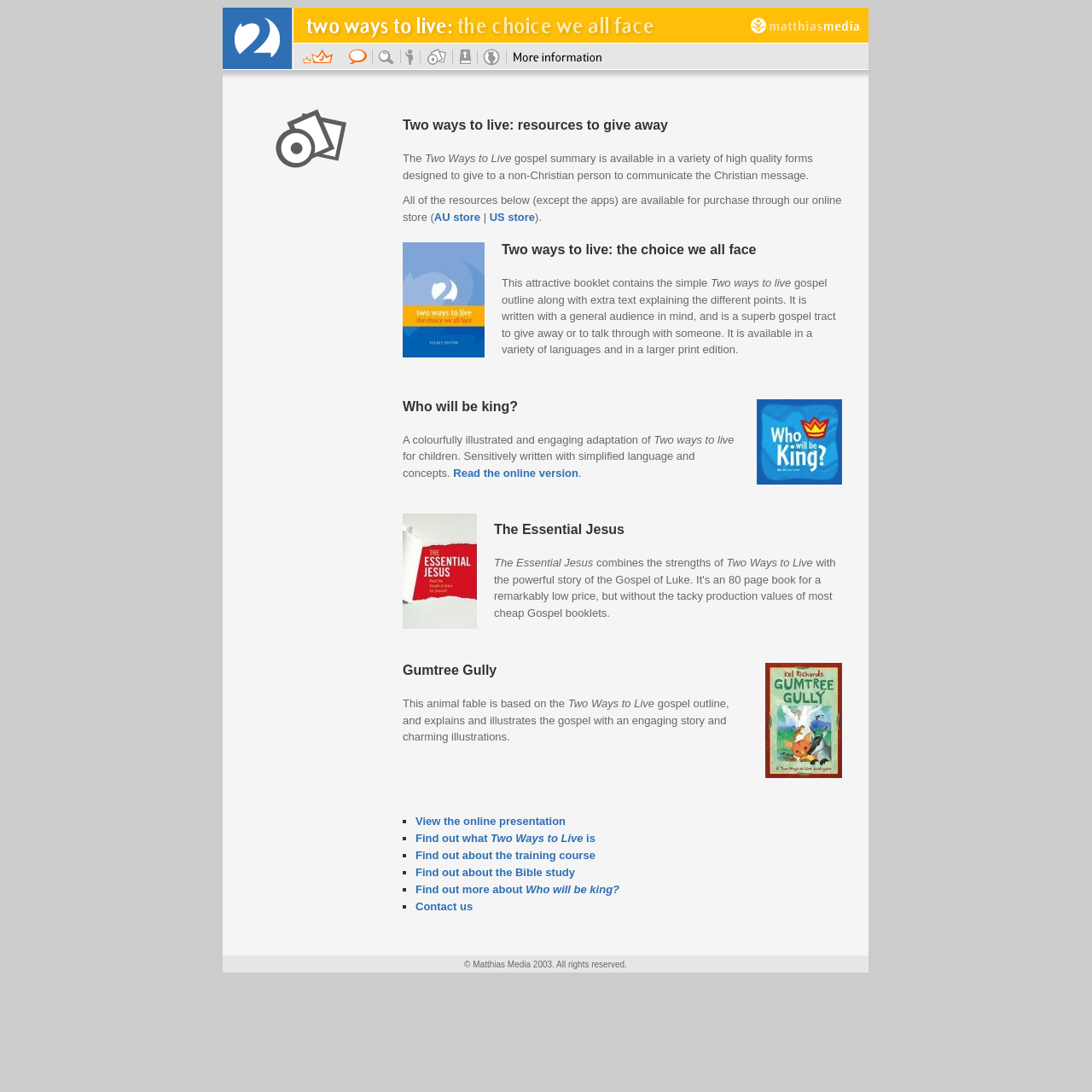From the webpage screenshot, predict the bounding box of the UI element that matches this description: "name="n2wtl_iconbar_r1_c3"".

[0.341, 0.052, 0.367, 0.065]